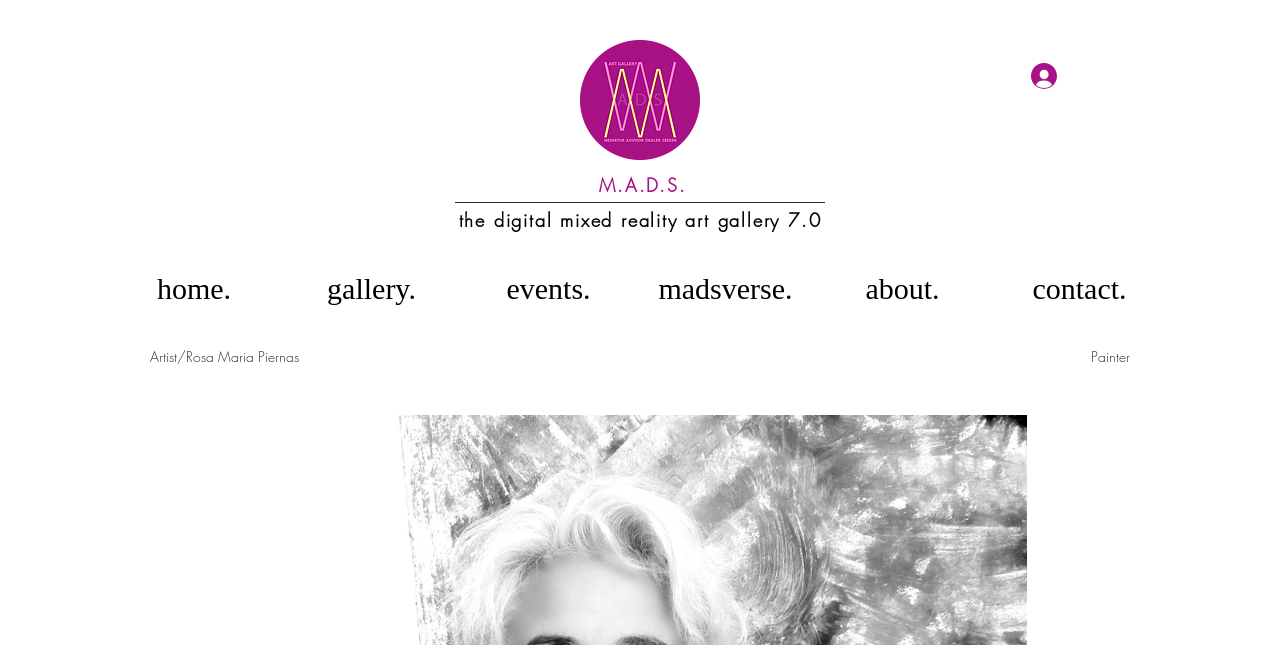Bounding box coordinates are given in the format (top-left x, top-left y, bottom-right x, bottom-right y). All values should be floating point numbers between 0 and 1. Provide the bounding box coordinate for the UI element described as: MAKEUP IN PARIS 2024

None